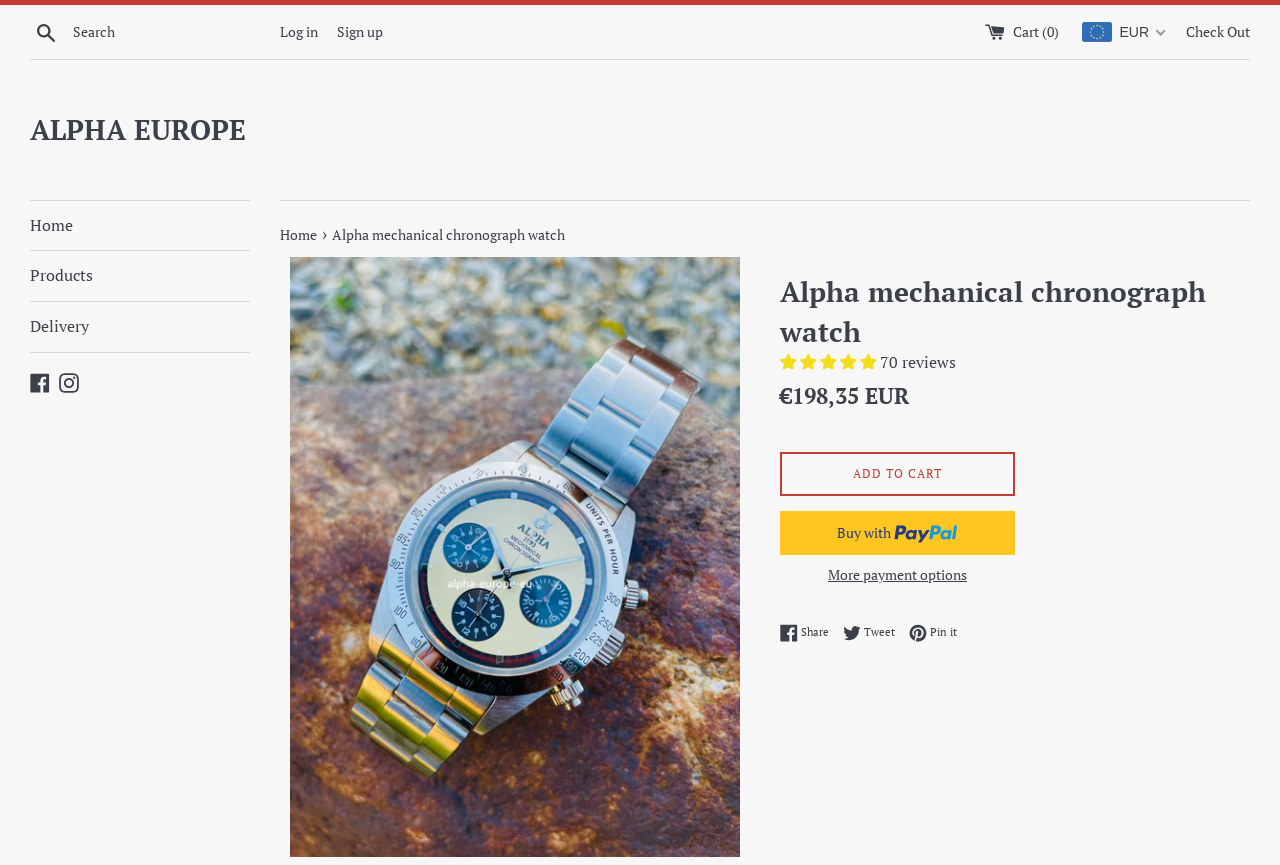Please mark the clickable region by giving the bounding box coordinates needed to complete this instruction: "Add the product to cart".

[0.609, 0.523, 0.793, 0.574]